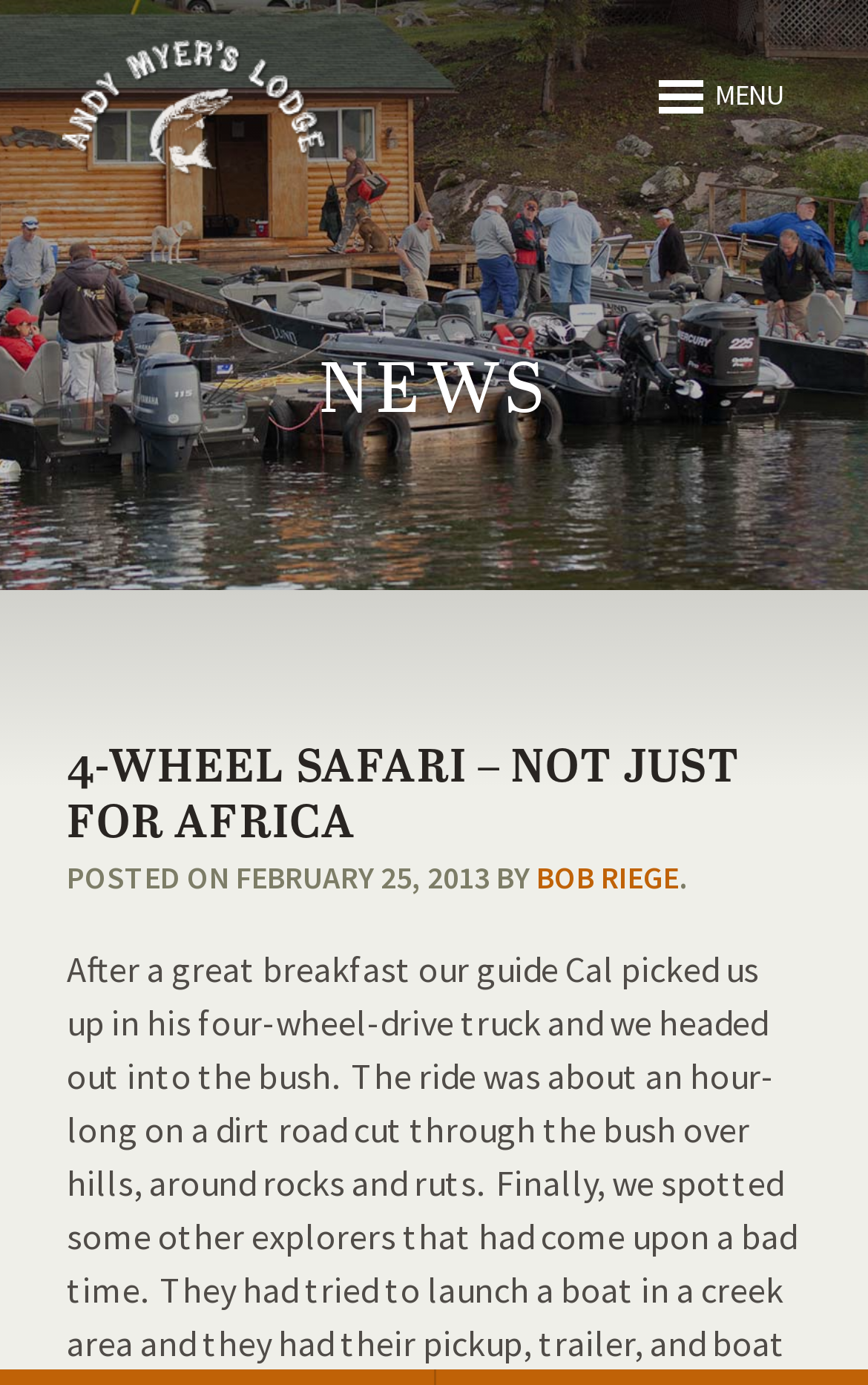Identify the bounding box coordinates for the element that needs to be clicked to fulfill this instruction: "go to about page". Provide the coordinates in the format of four float numbers between 0 and 1: [left, top, right, bottom].

[0.615, 0.0, 1.0, 0.089]